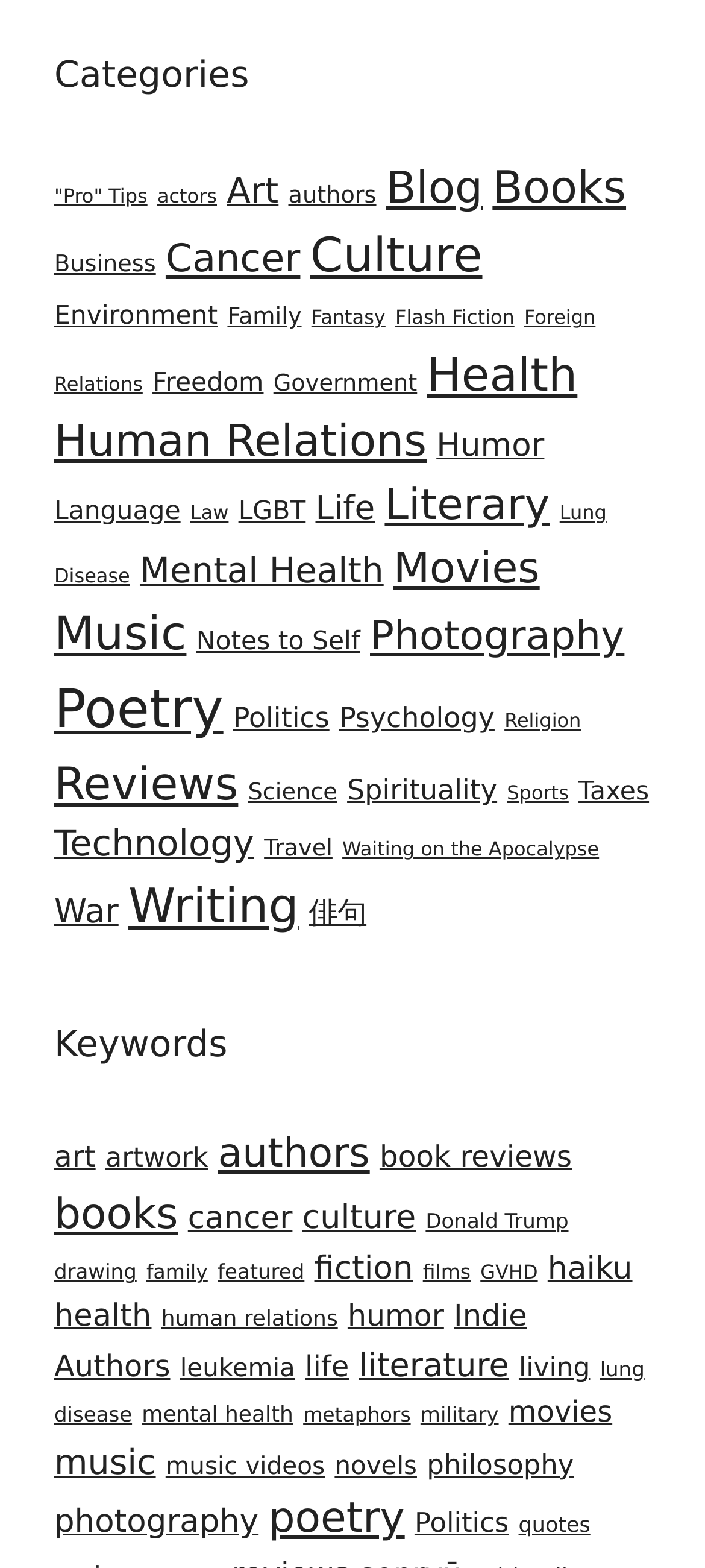Determine the bounding box coordinates of the region to click in order to accomplish the following instruction: "Click on 'Pro' Tips". Provide the coordinates as four float numbers between 0 and 1, specifically [left, top, right, bottom].

[0.077, 0.118, 0.209, 0.133]